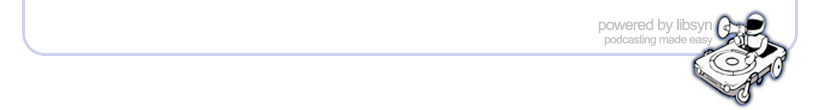Refer to the screenshot and give an in-depth answer to this question: What service is involved in podcasting and content distribution?

The text 'powered by Libsyn' is written below the graphic, indicating that this service is involved in podcasting and content distribution.